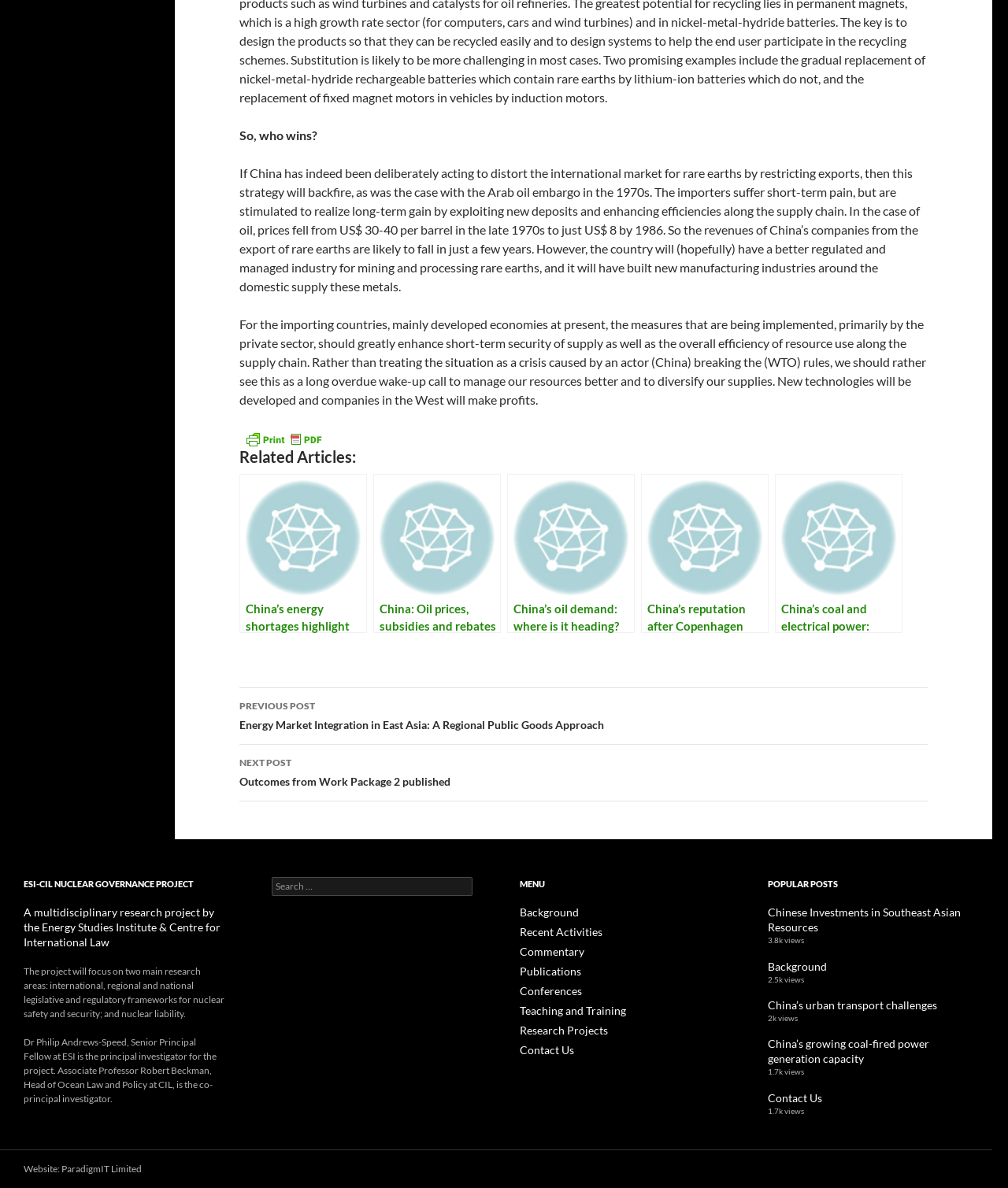Review the image closely and give a comprehensive answer to the question: What is the purpose of the search box?

The purpose of the search box can be inferred by its location and label, which is 'Search for:' with ID 537, indicating that it is used to search for content on the website.